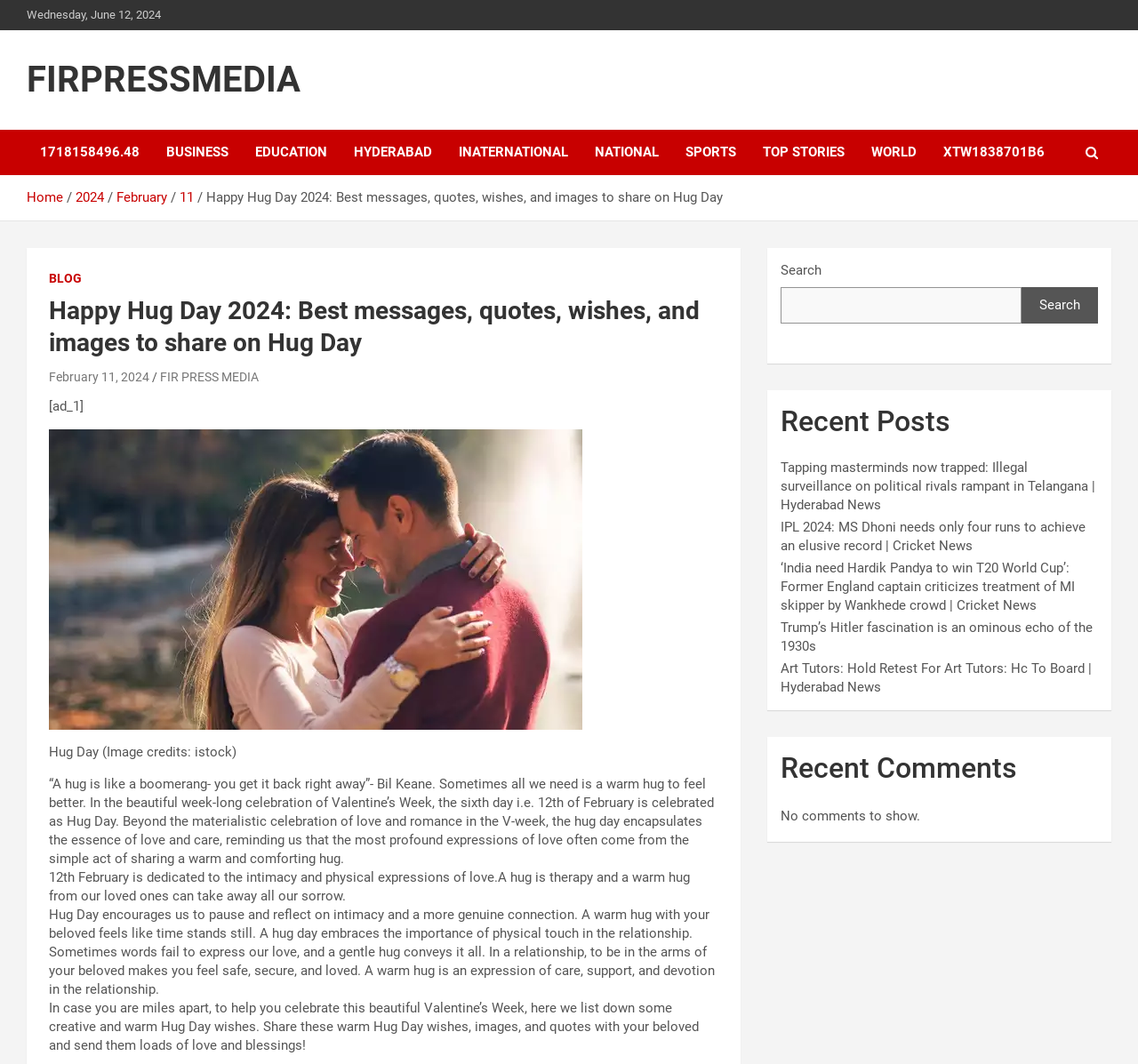Describe every aspect of the webpage in a detailed manner.

This webpage is about Happy Hug Day 2024, providing messages, quotes, wishes, and images to share on this special day. At the top, there is a date display showing "Wednesday, June 12, 2024" and a heading with the website's name, "FIRPRESSMEDIA". Below this, there is a navigation menu with links to various categories like "BUSINESS", "EDUCATION", "HYDERABAD", and more.

On the left side, there is a breadcrumbs navigation section showing the path "Home > 2024 > February > 11 > Happy Hug Day 2024". Below this, there is a header section with a heading "Happy Hug Day 2024" and links to "February 11, 2024" and "FIR PRESS MEDIA".

The main content of the webpage starts with an image related to Happy Hug Day, followed by a paragraph of text describing the significance of Hug Day, which is celebrated on February 12th as part of Valentine's Week. The text explains that a hug is a simple yet powerful way to express love and care.

Below this, there are several paragraphs of text discussing the importance of physical touch in relationships, how a warm hug can convey love and care, and how Hug Day encourages people to pause and reflect on intimacy and genuine connections.

The webpage also provides a list of creative and warm Hug Day wishes, images, and quotes that people can share with their loved ones. On the right side, there is a search bar and a section showing recent posts with links to news articles on various topics. At the bottom, there is a section showing recent comments, but it appears to be empty.